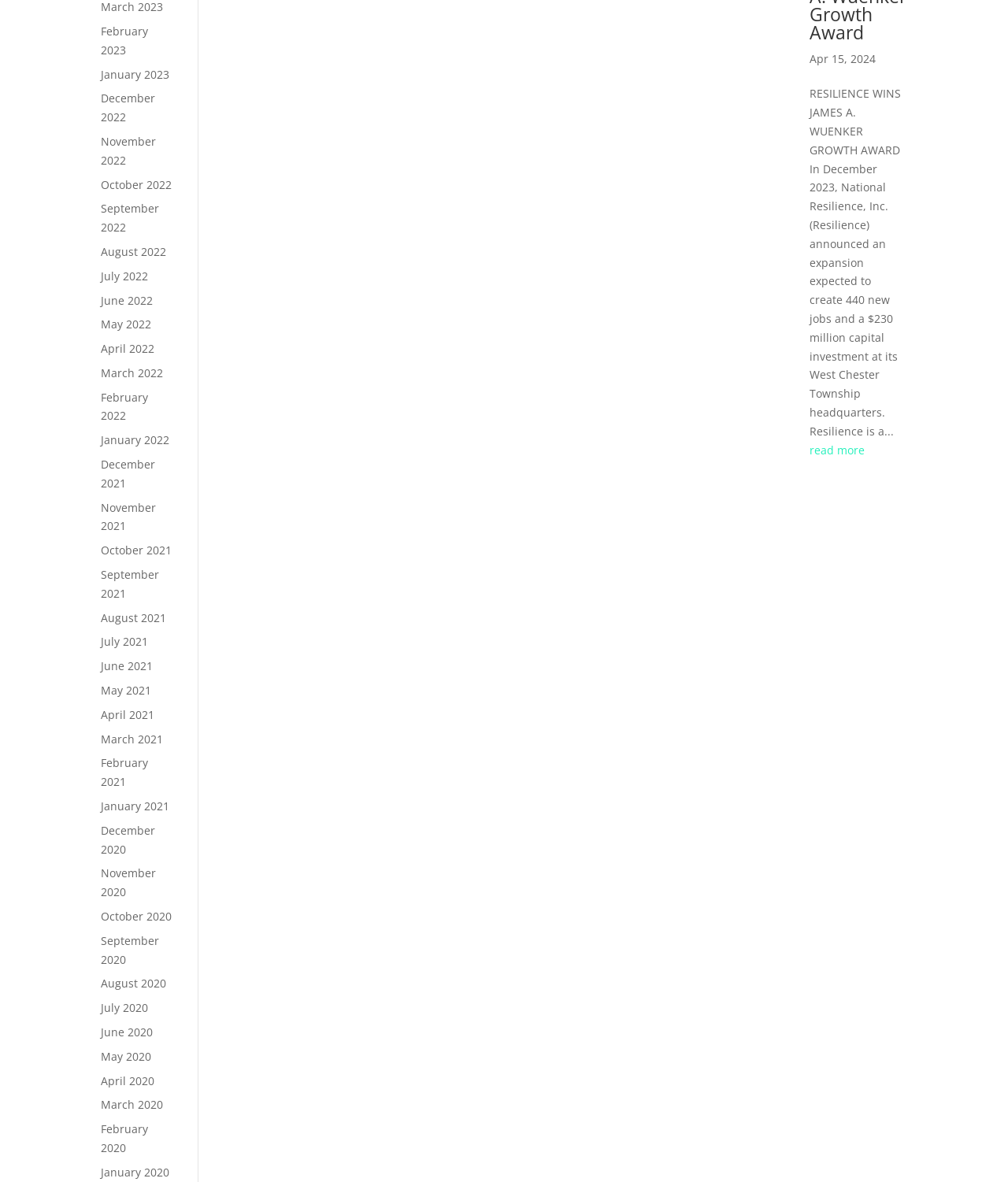What is the latest news title?
Provide a short answer using one word or a brief phrase based on the image.

RESILIENCE WINS JAMES A. WUENKER GROWTH AWARD